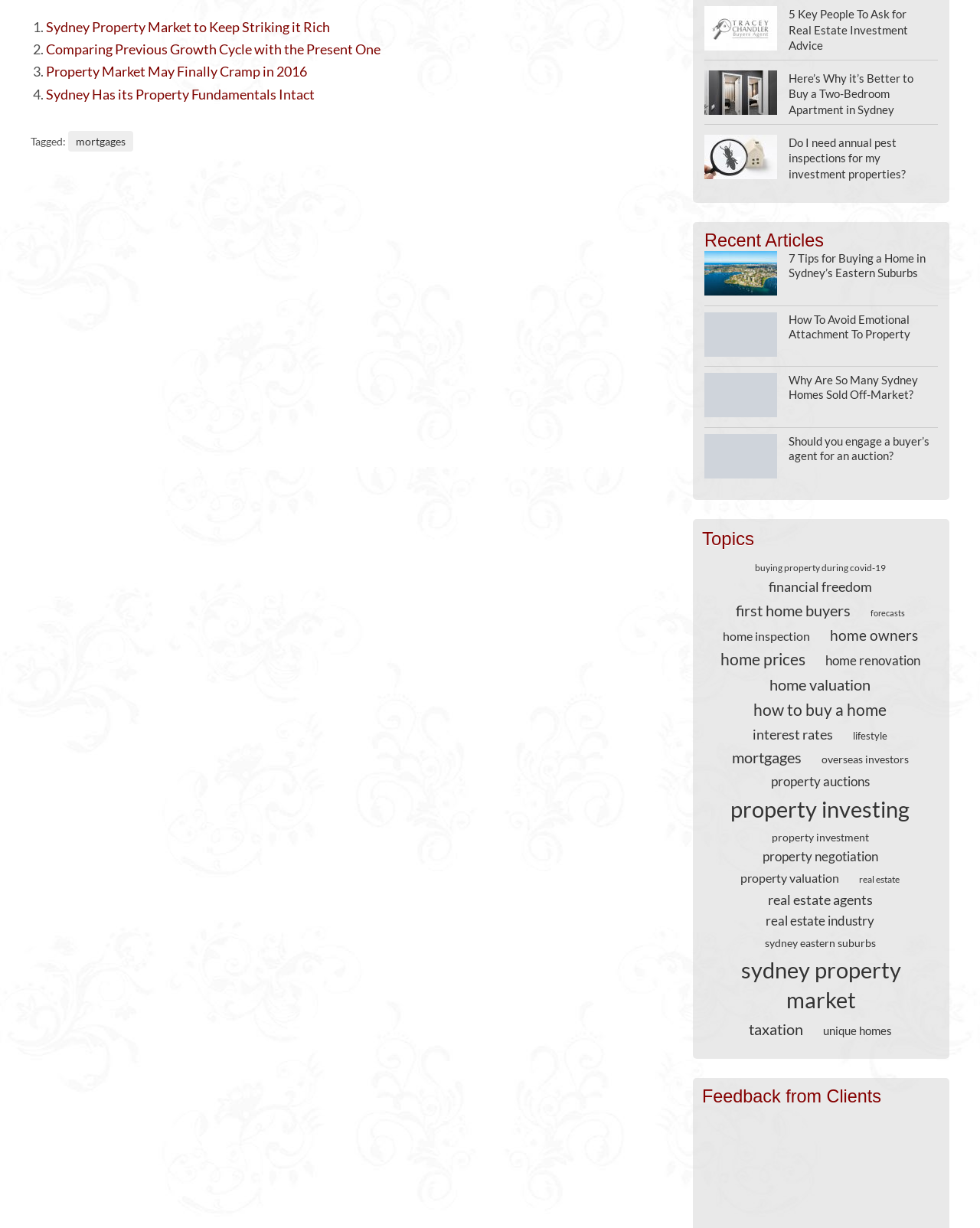Determine the bounding box coordinates of the clickable element to complete this instruction: "View the image of 'two bedroom apartment in Sydney'". Provide the coordinates in the format of four float numbers between 0 and 1, [left, top, right, bottom].

[0.719, 0.057, 0.793, 0.093]